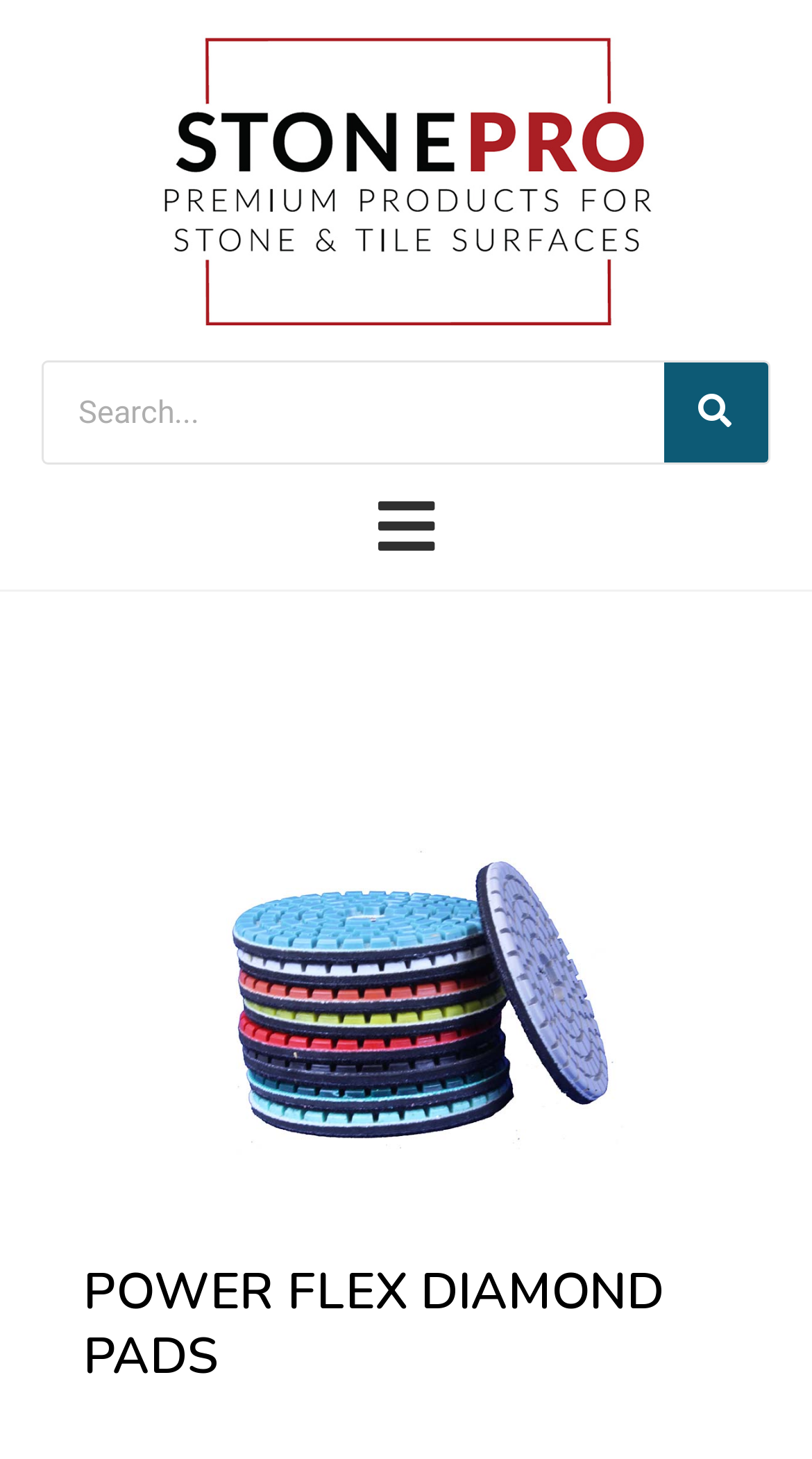How many search buttons are there on the webpage?
Answer the question with a single word or phrase by looking at the picture.

One